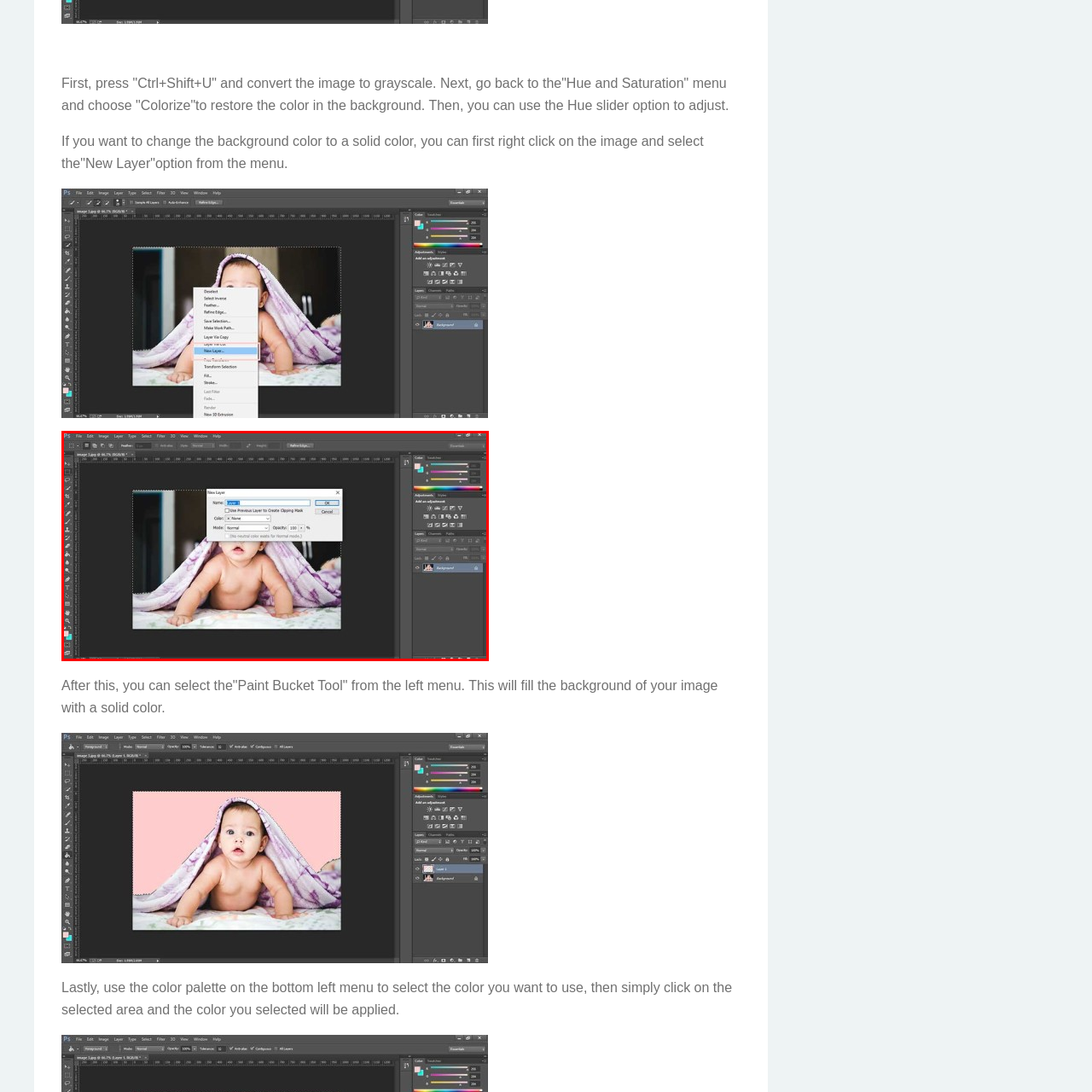Provide an elaborate description of the visual elements present in the image enclosed by the red boundary.

The image showcases a screenshot from Adobe Photoshop, prominently displaying the "New Layer" dialog box. This box includes options to name the new layer and adjust its attributes. Behind the dialog, a partially obscured image features an infant reclining under a light purple blanket, showcasing the playful and candid nature often captured in child photography. The workspace highlights various Photoshop tools on the right, including color adjustment features, alongside a blank canvas area, indicating that the user is likely editing or preparing to manipulate the image further.

The context suggests a step in a tutorial where users are instructed to create a new layer as part of the image editing process, which may involve changing the background color or applying effects. This action is integral to achieving a personalized and polished output in their photo editing endeavors.